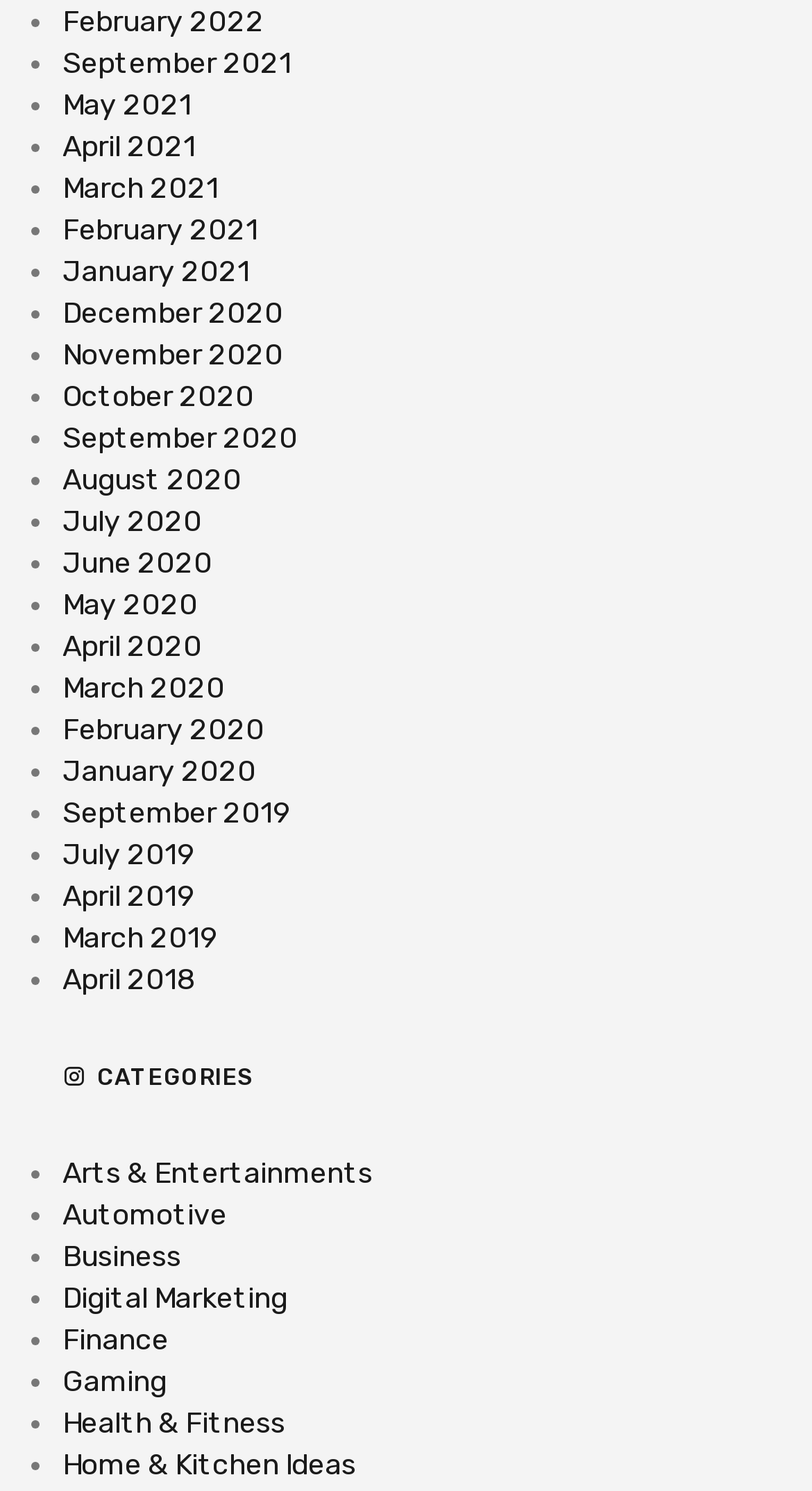Determine the bounding box for the UI element as described: "Short description". The coordinates should be represented as four float numbers between 0 and 1, formatted as [left, top, right, bottom].

None